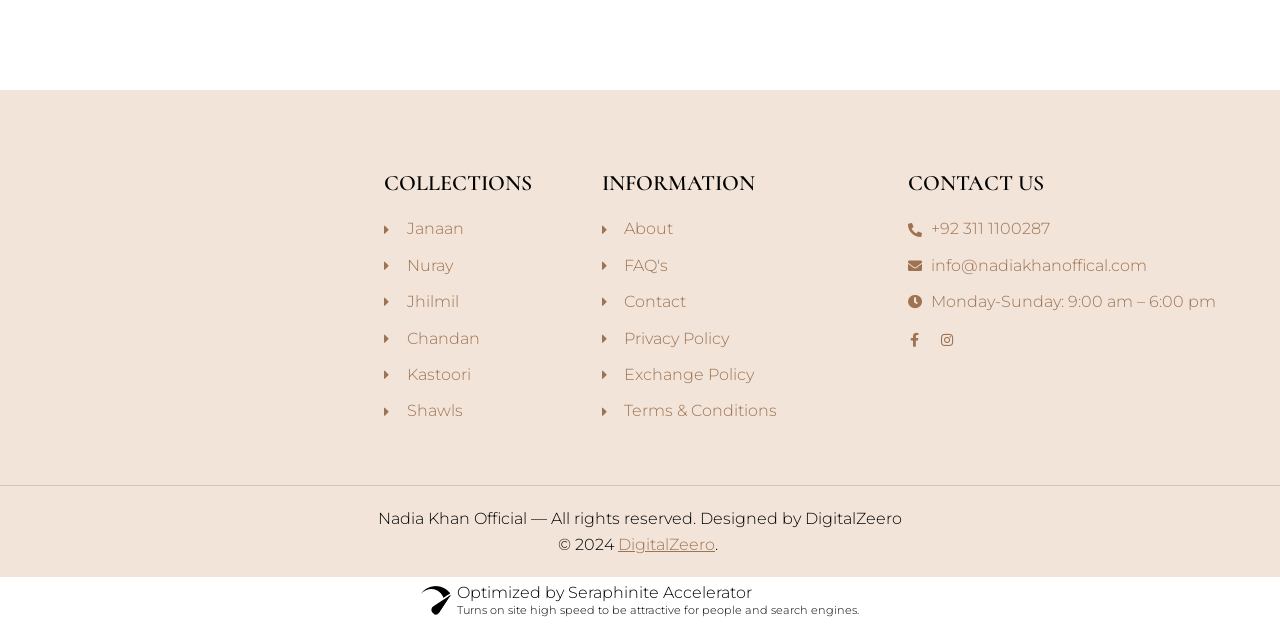What is the designer of the website?
We need a detailed and exhaustive answer to the question. Please elaborate.

The designer of the website is DigitalZeero, which is a link element located at the bottom-center section of the webpage, with a bounding box coordinate of [0.483, 0.856, 0.559, 0.887].